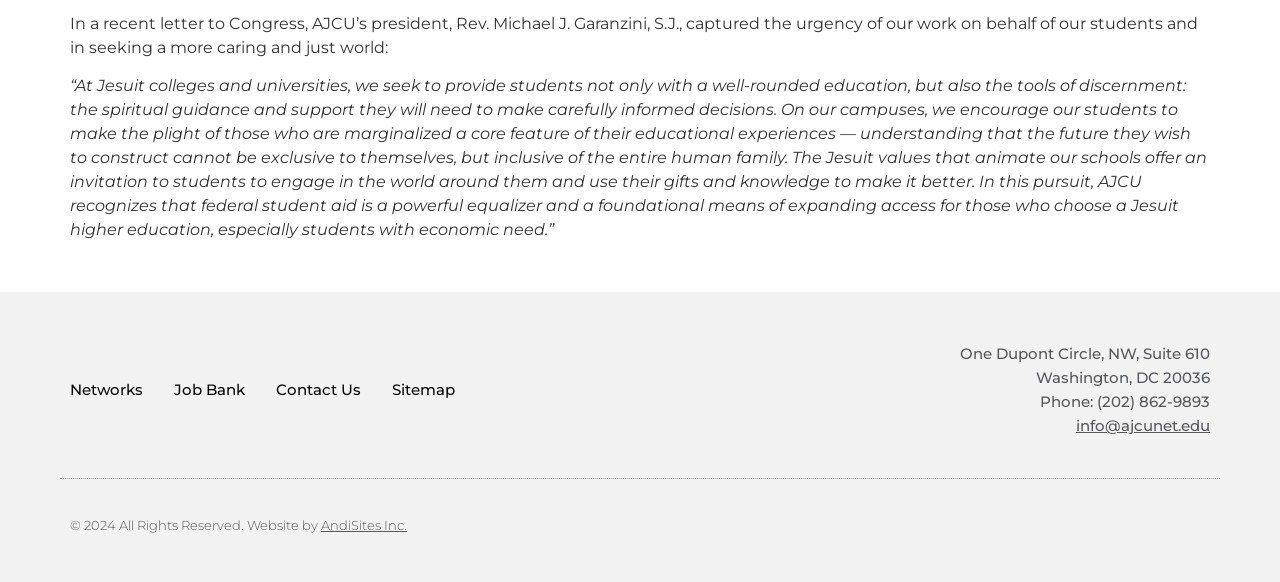Given the description of a UI element: "info@ajcunet.edu", identify the bounding box coordinates of the matching element in the webpage screenshot.

[0.841, 0.715, 0.945, 0.748]